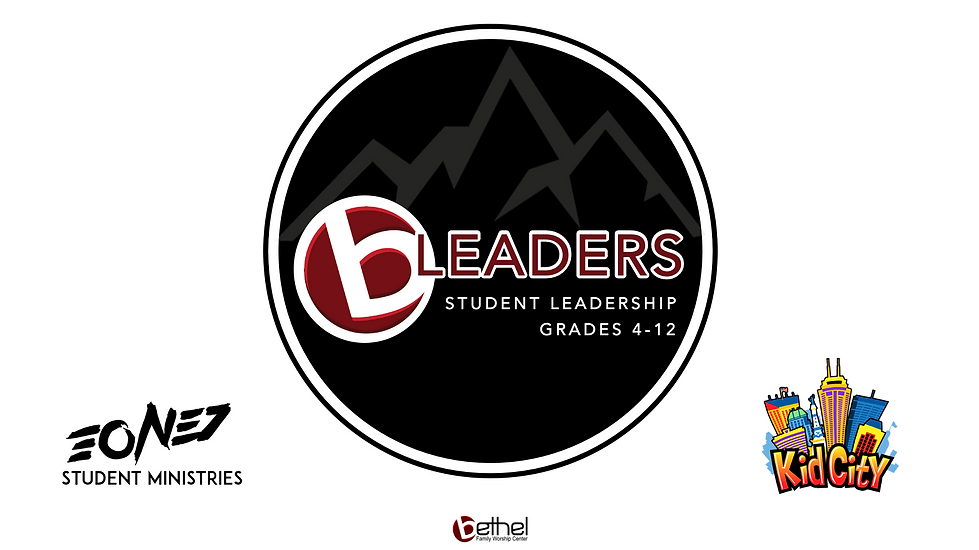What is the shape of the background surrounding the 'bLEADERS' text?
Give a single word or phrase as your answer by examining the image.

Circular